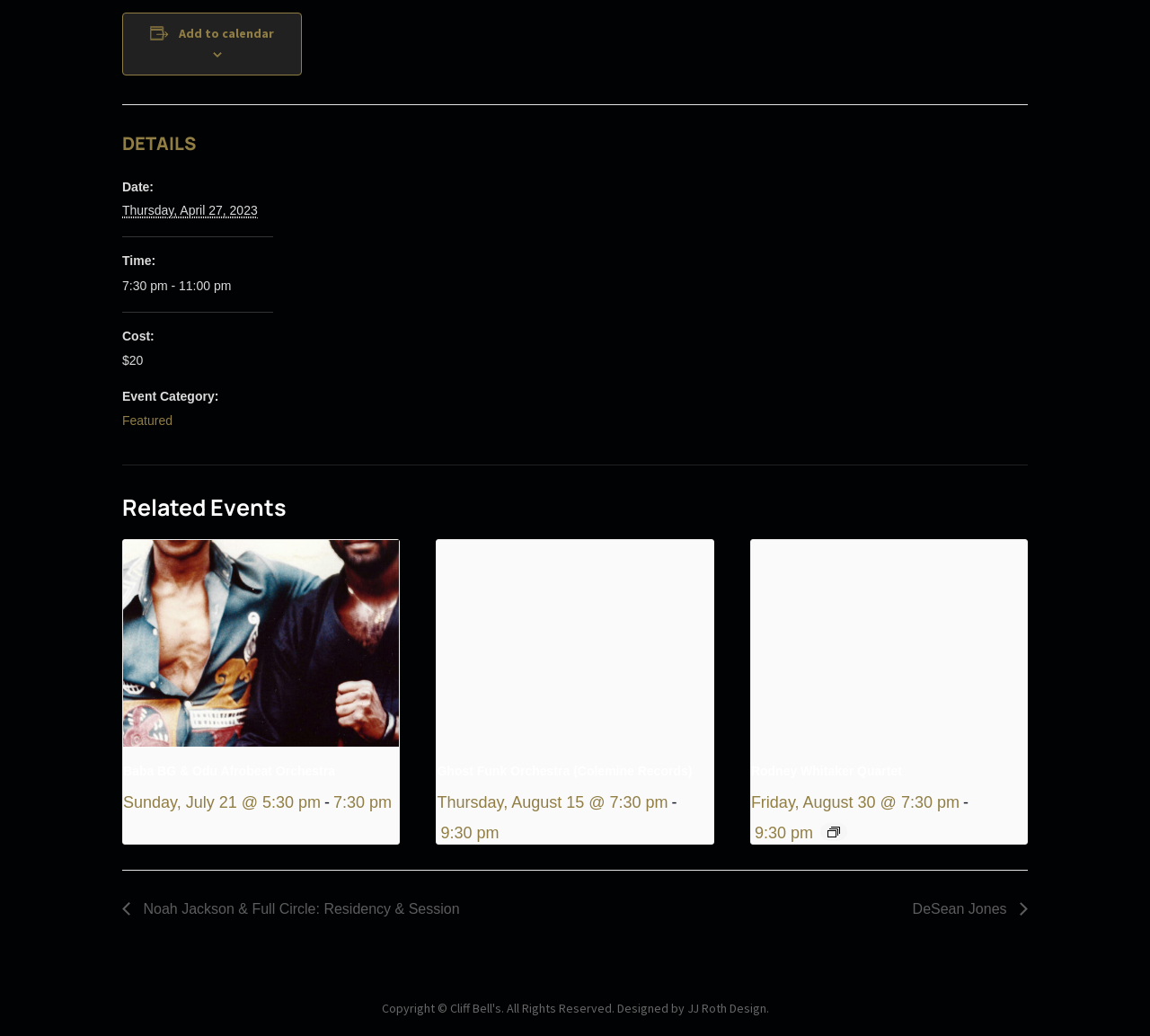What is the date of the event?
Using the image as a reference, give a one-word or short phrase answer.

2023-04-27